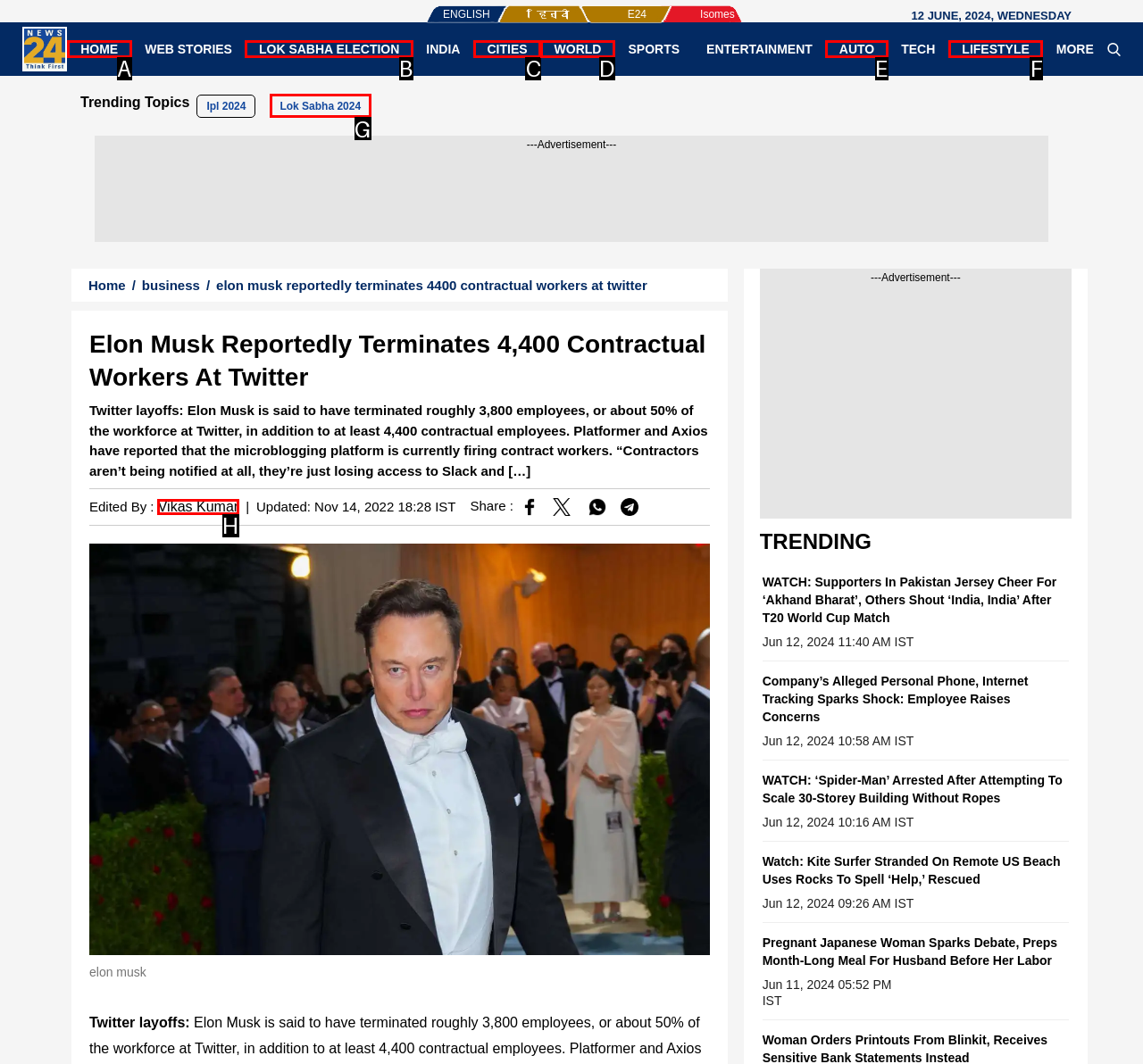Using the given description: Lok Sabha Election, identify the HTML element that corresponds best. Answer with the letter of the correct option from the available choices.

B